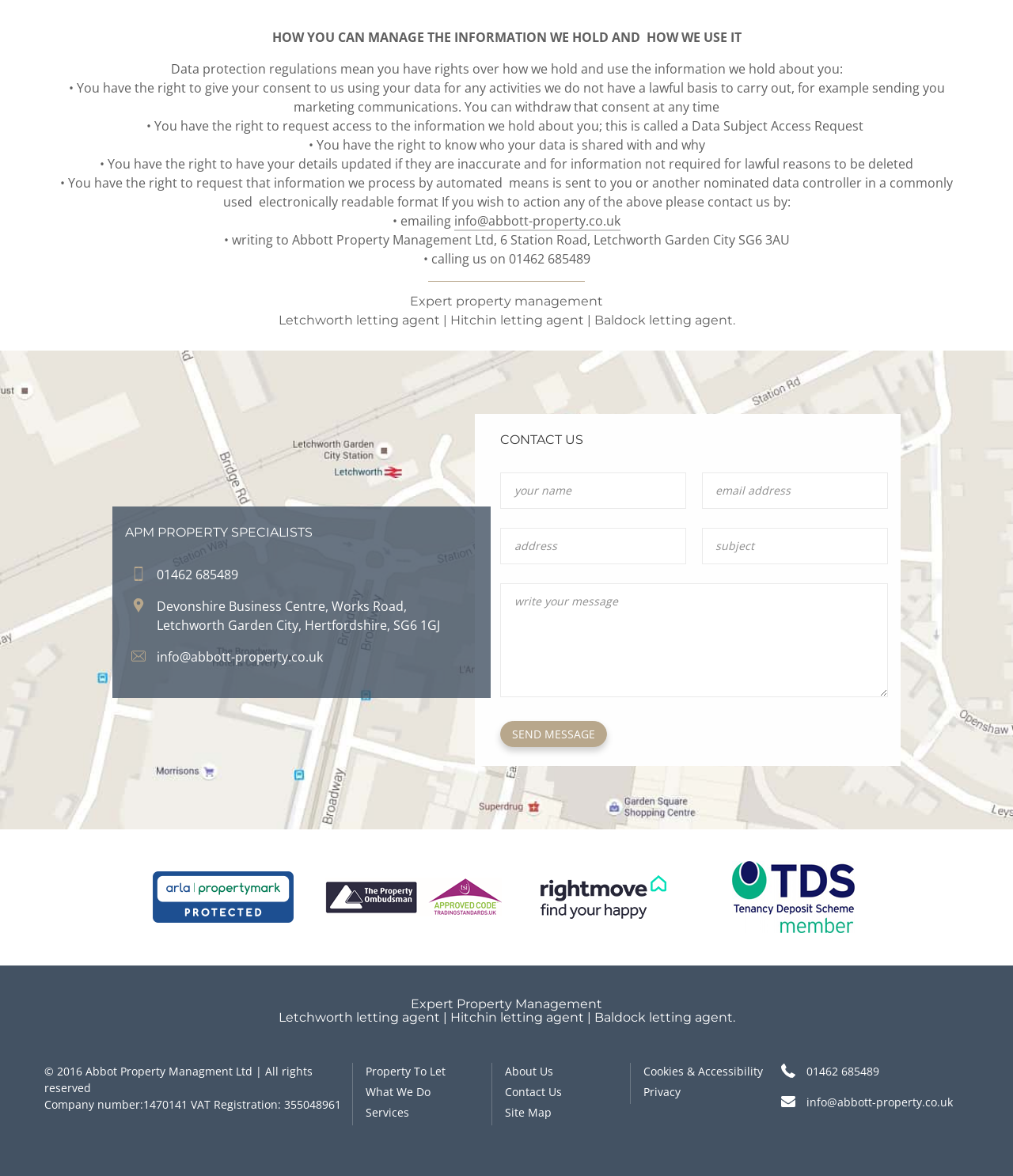Locate the bounding box coordinates of the clickable element to fulfill the following instruction: "click Property To Let". Provide the coordinates as four float numbers between 0 and 1 in the format [left, top, right, bottom].

[0.361, 0.904, 0.44, 0.918]